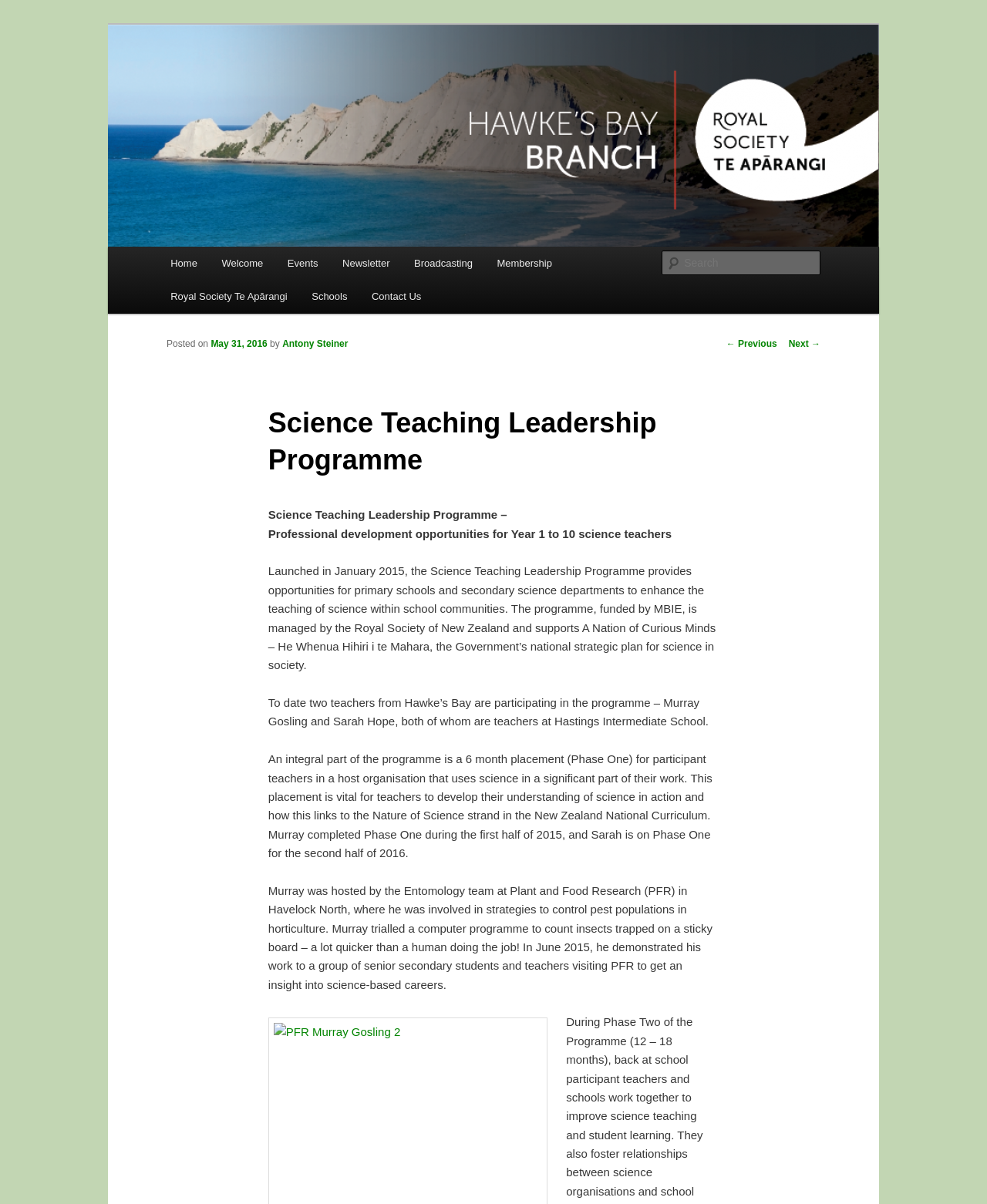Use a single word or phrase to answer the question: 
Where was Murray hosted during Phase One of the programme?

Plant and Food Research (PFR) in Havelock North